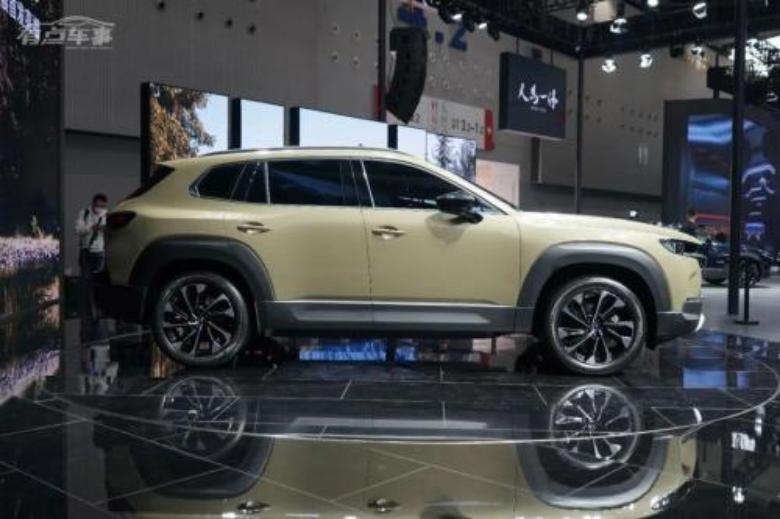What type of wheels does the SUV have?
Look at the screenshot and give a one-word or phrase answer.

alloy wheels